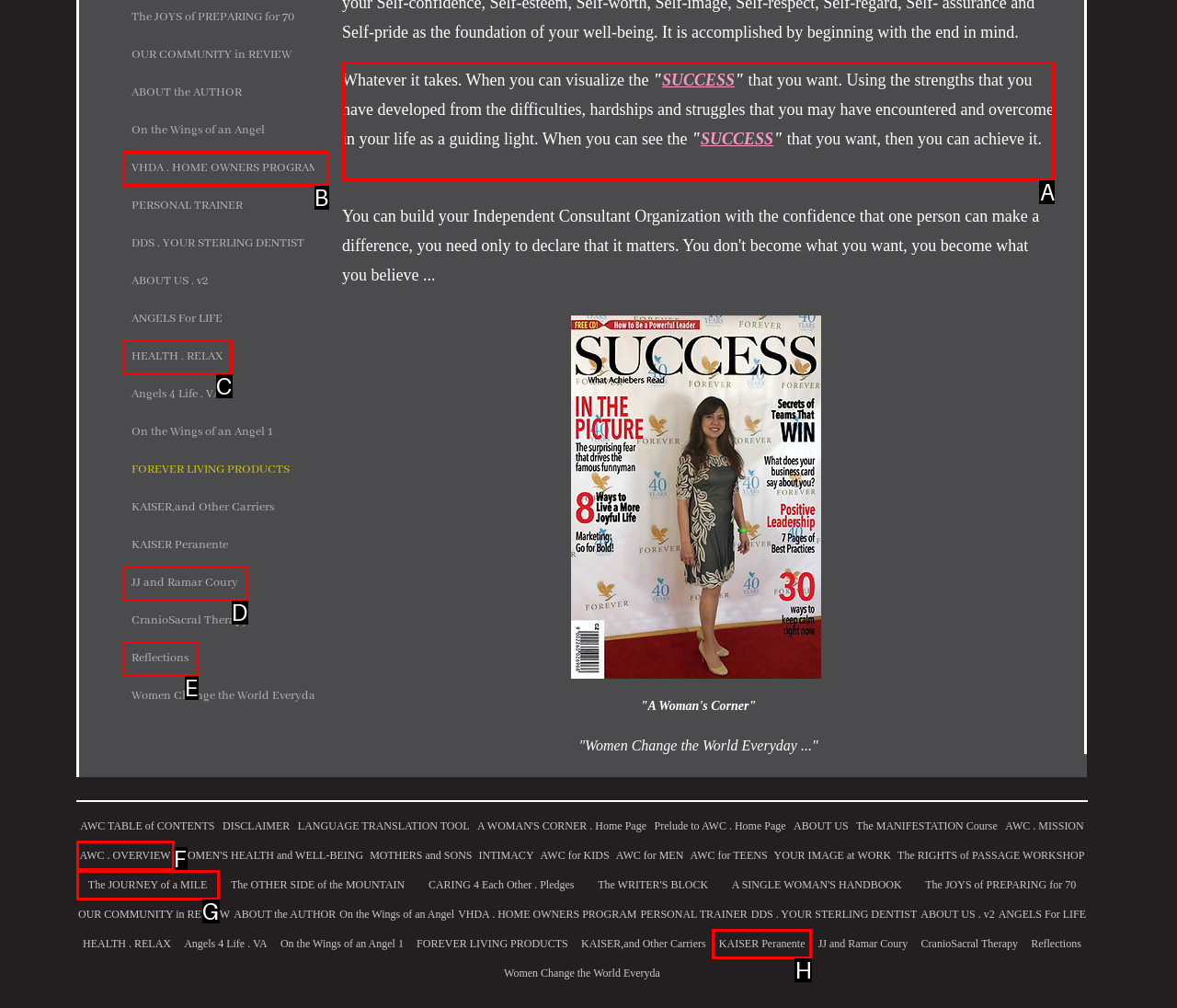Tell me which letter corresponds to the UI element that will allow you to Read 'Whatever it takes'. Answer with the letter directly.

A